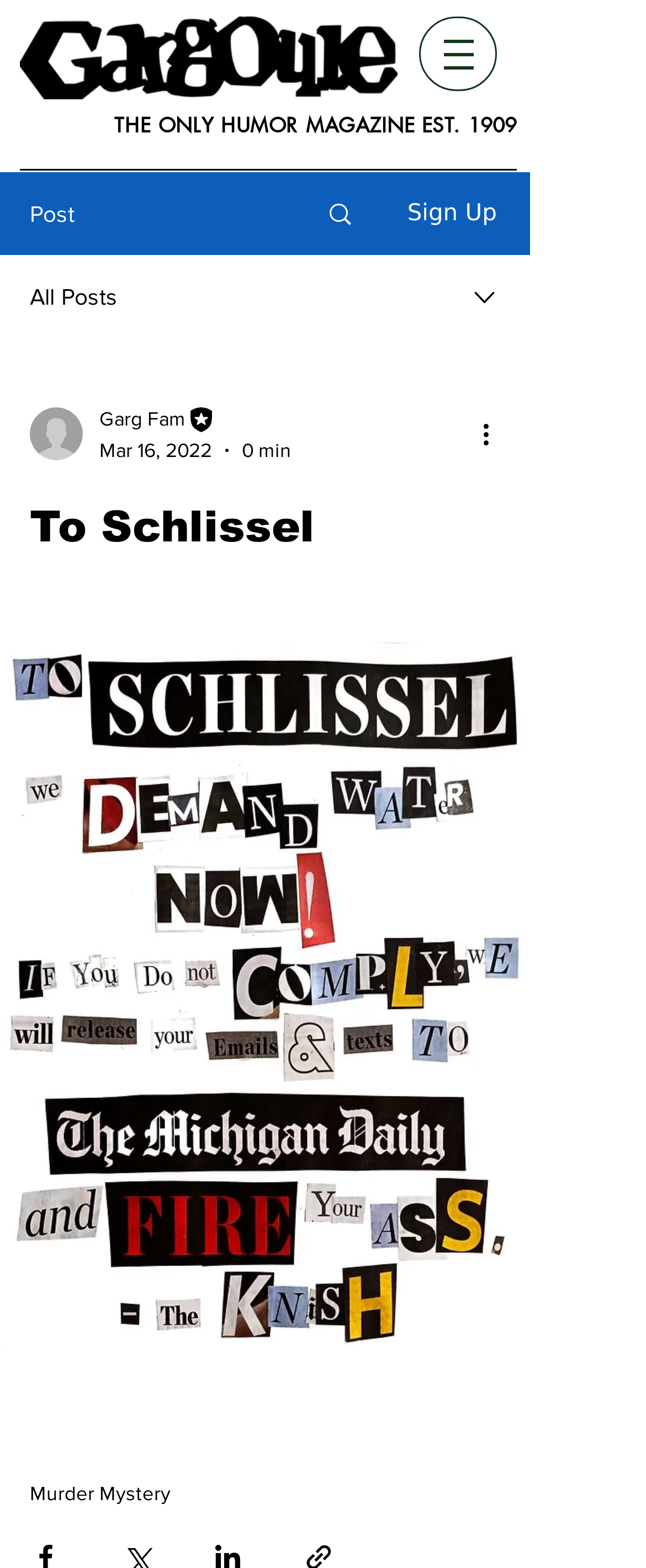Use a single word or phrase to answer the question:
How many images are on the navigation bar?

2